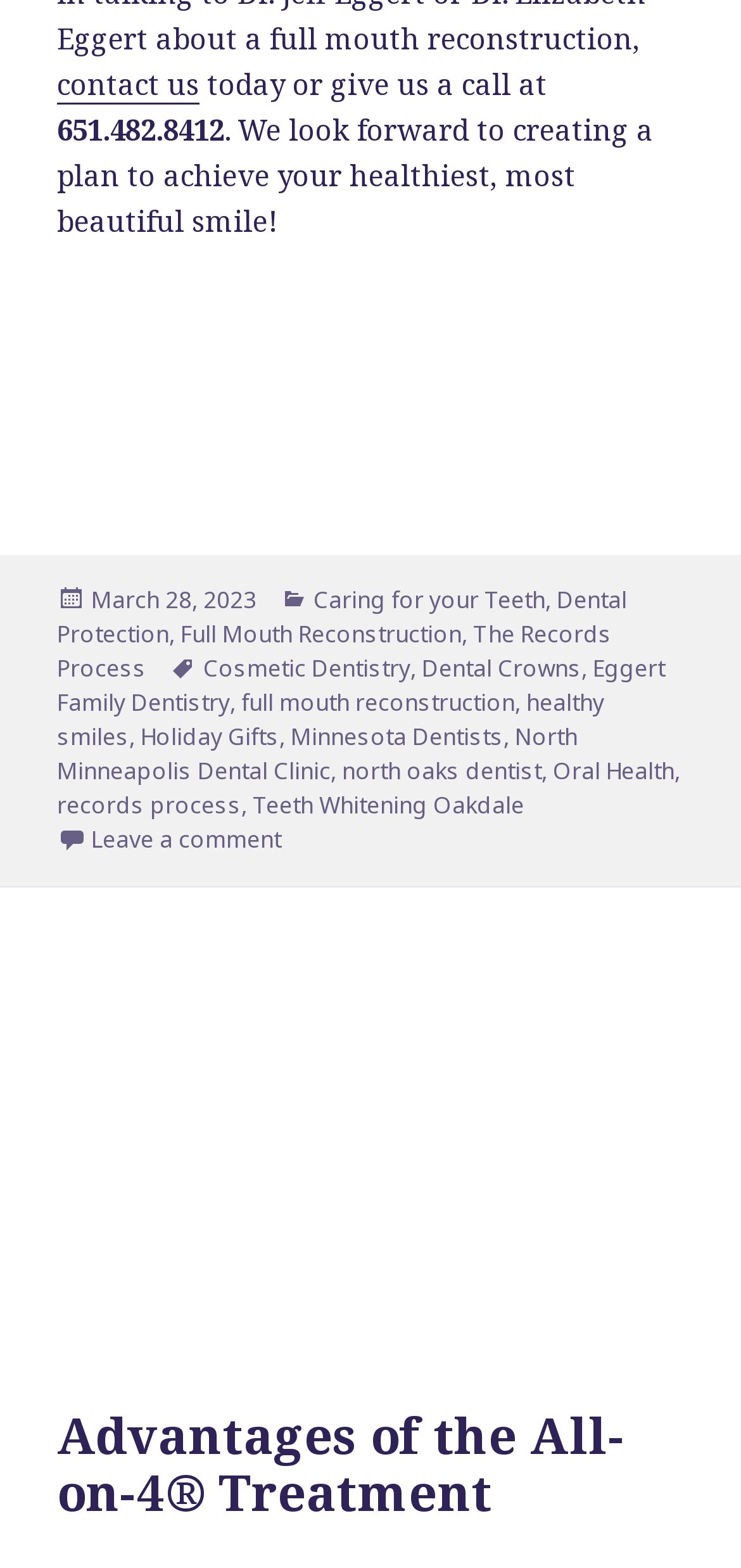Based on the image, provide a detailed response to the question:
What is the date of the posted article?

I found the date by looking at the link element with the OCR text 'March 28, 2023' which is located in the footer section of the webpage, under the 'Posted on' text.